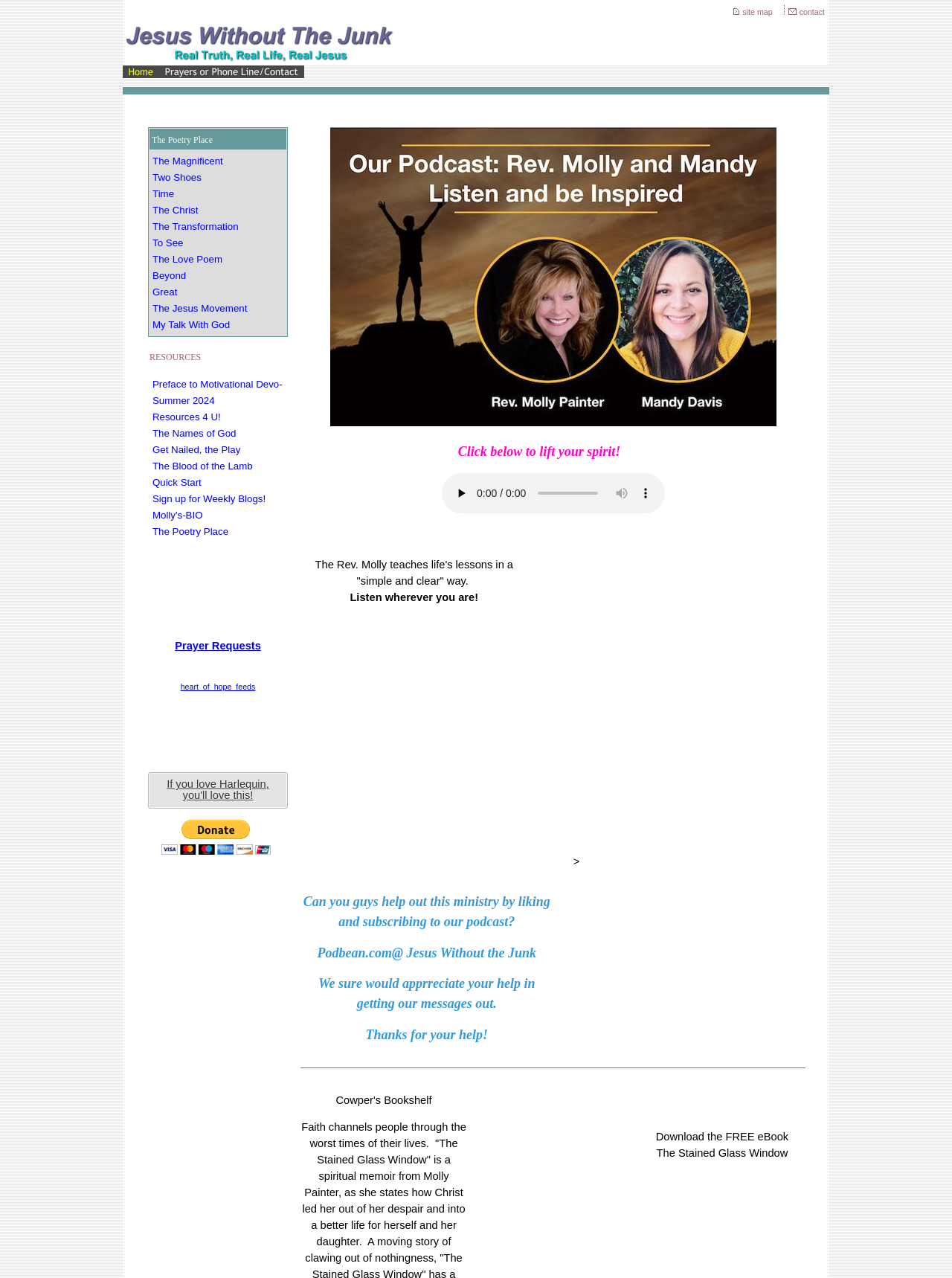Please pinpoint the bounding box coordinates for the region I should click to adhere to this instruction: "explore the poetry place".

[0.157, 0.101, 0.301, 0.117]